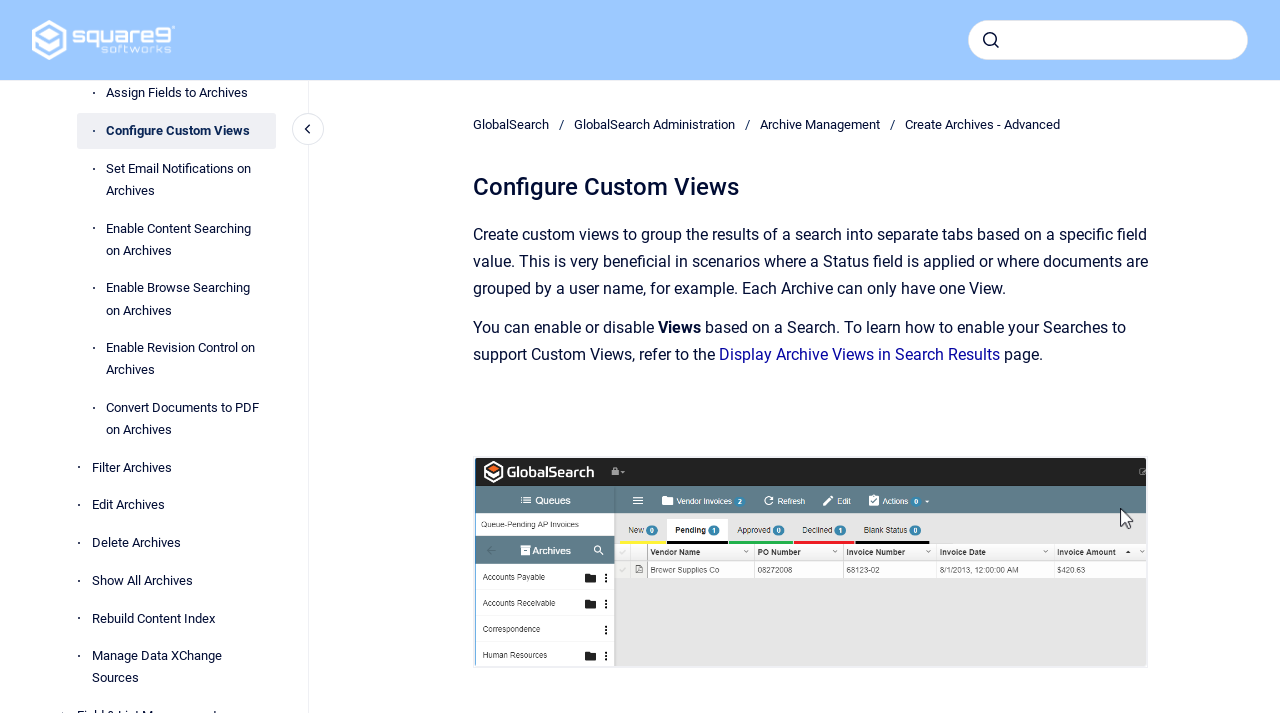What is the function of the button with the text 'Submit'?
Based on the image, answer the question in a detailed manner.

The button with the text 'Submit' is likely used to submit a search query, as it is located next to the search input field and combobox.